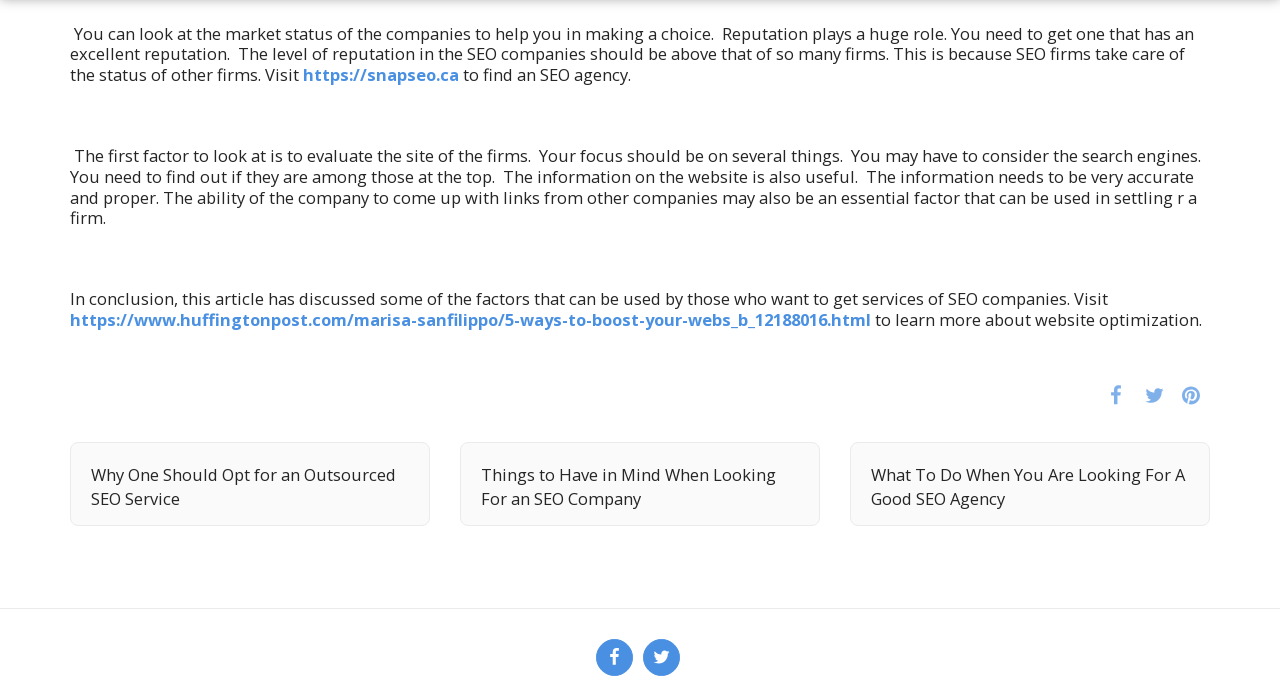What is the topic of the article linked to huffingtonpost.com?
Please respond to the question with a detailed and informative answer.

The article linked to huffingtonpost.com is about website optimization, as mentioned in the webpage, and provides more information on the topic.